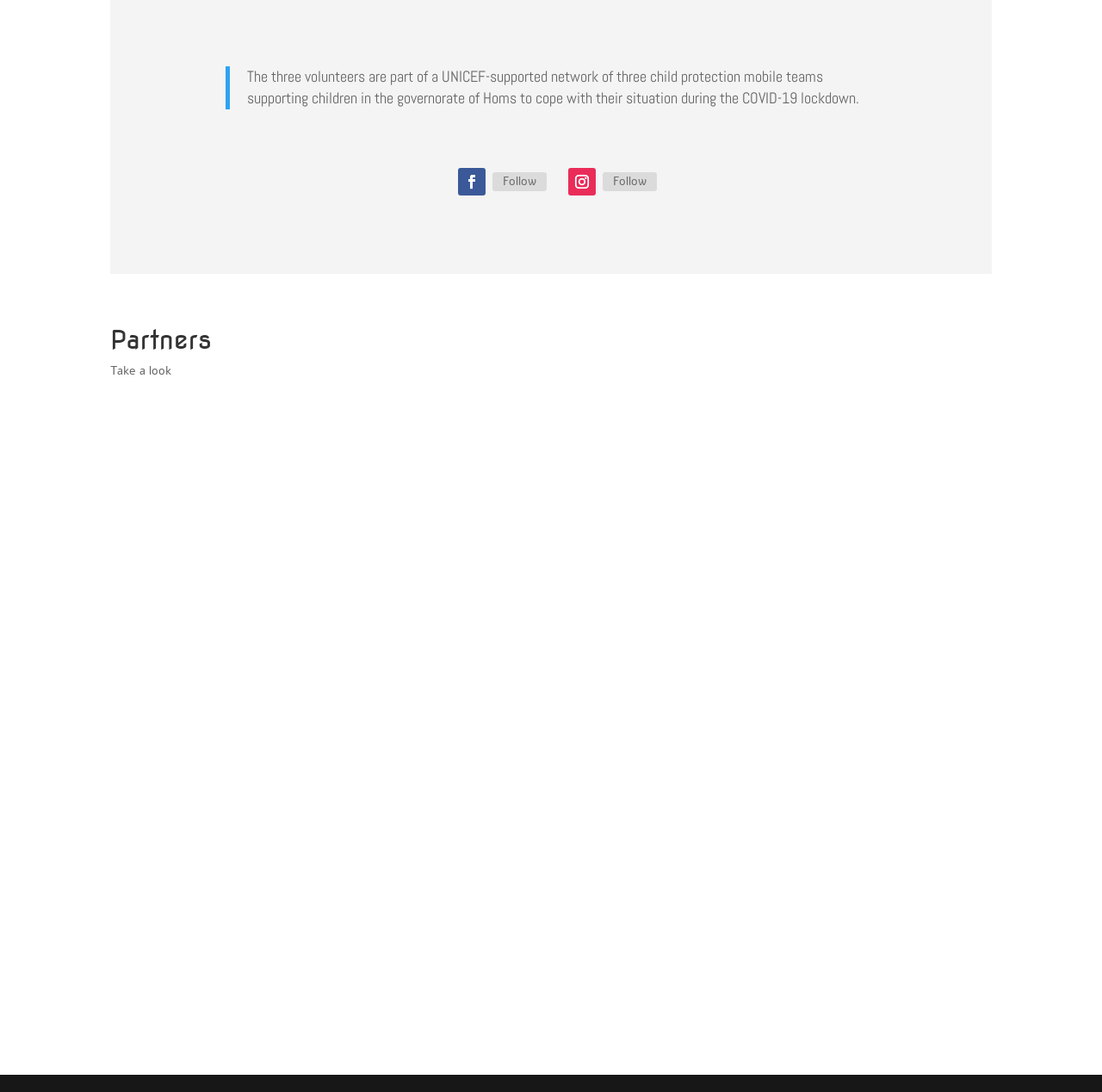What is the function of the links with '' and '' texts? Please answer the question using a single word or phrase based on the image.

Follow links